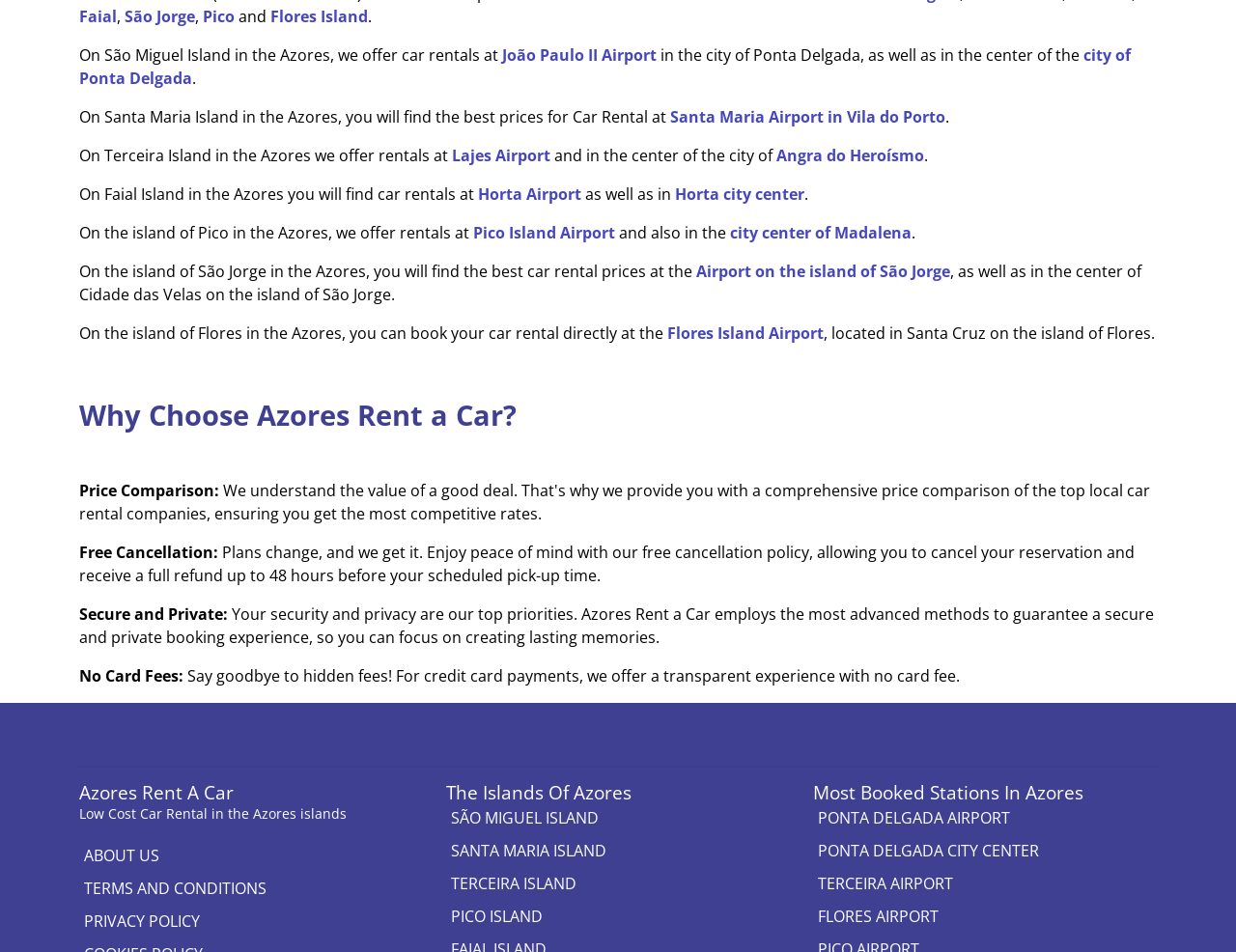Locate the bounding box coordinates of the UI element described by: "city center of Madalena". The bounding box coordinates should consist of four float numbers between 0 and 1, i.e., [left, top, right, bottom].

[0.591, 0.233, 0.738, 0.256]